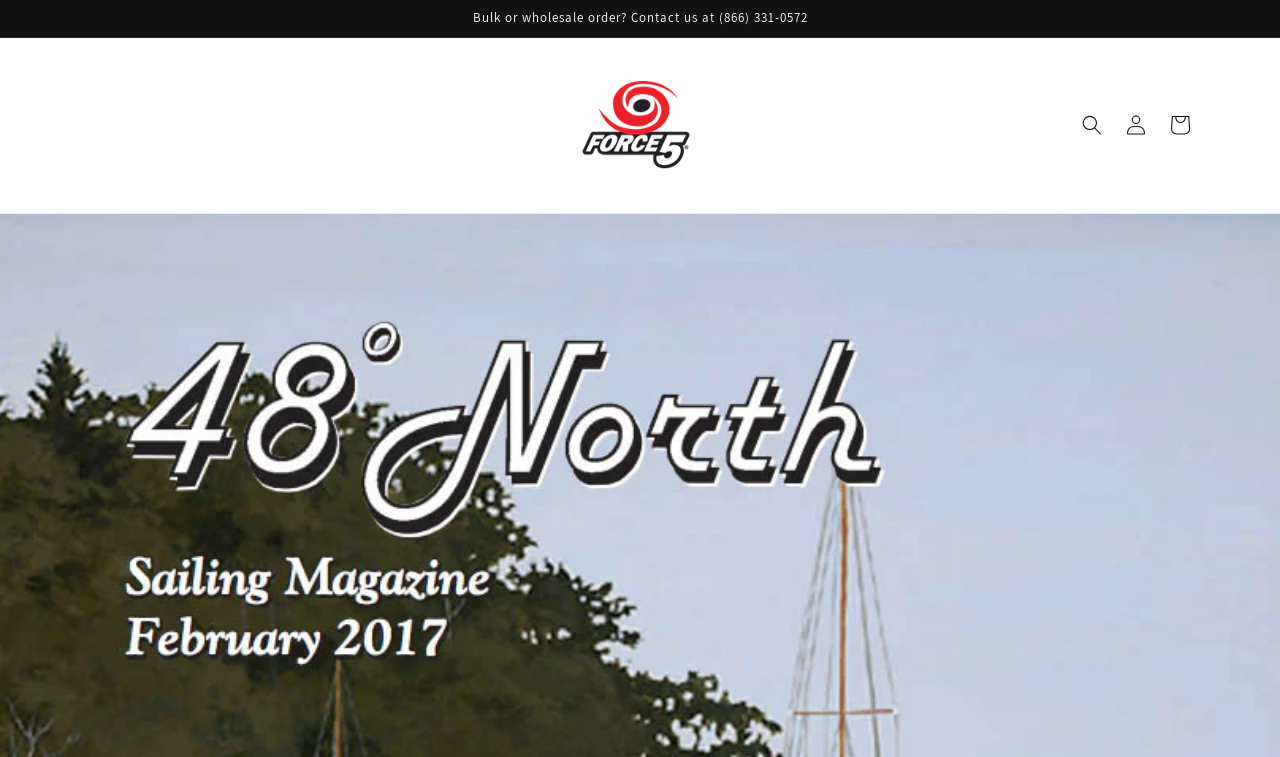What is the name of the logo in the top left corner?
Refer to the image and provide a detailed answer to the question.

I identified the logo by examining the image element with the description 'Force5' located at the top left corner of the webpage, which is also a link with the same description.